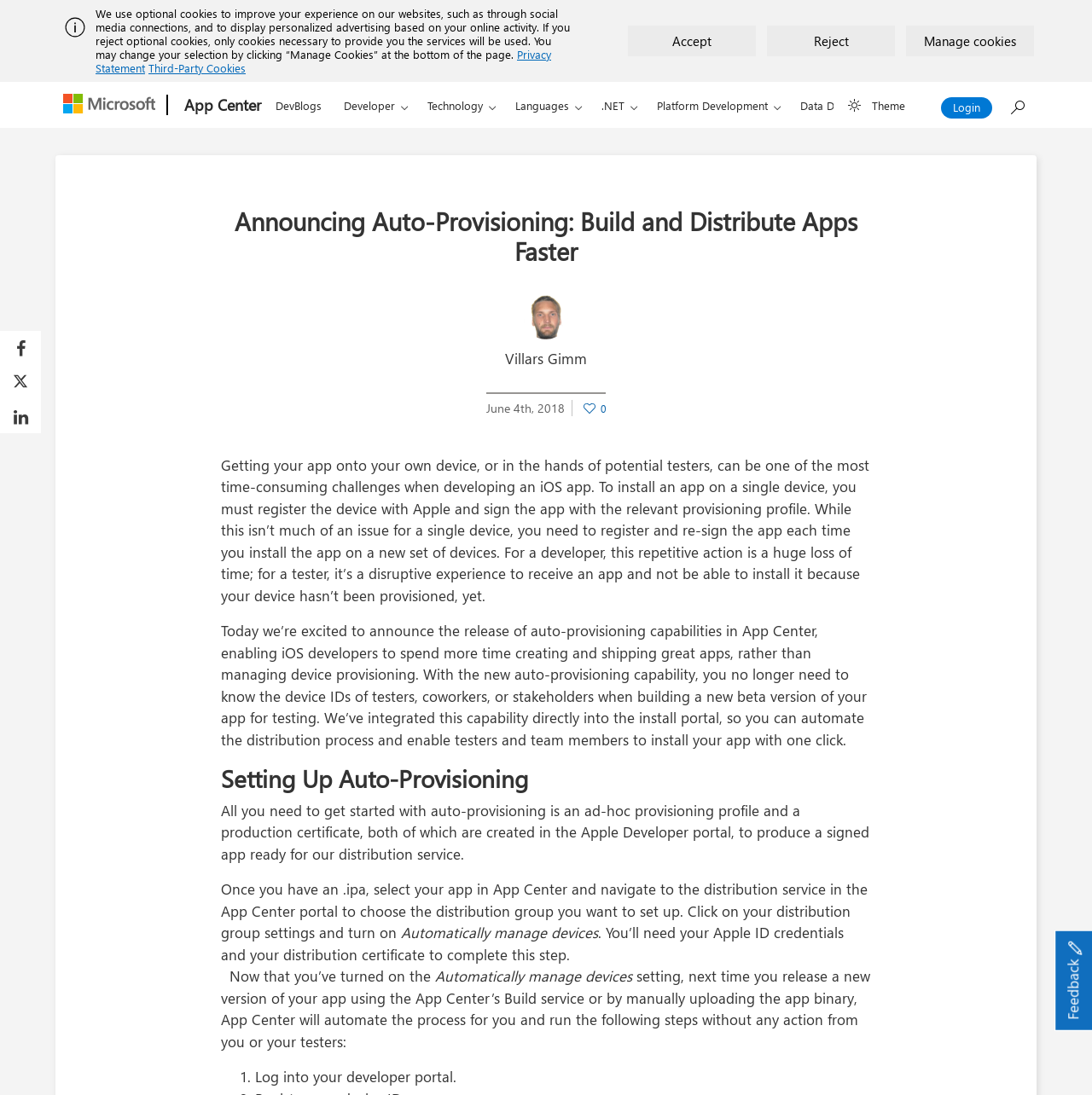Please specify the bounding box coordinates of the region to click in order to perform the following instruction: "Select the 'Developer' menu".

[0.305, 0.076, 0.386, 0.117]